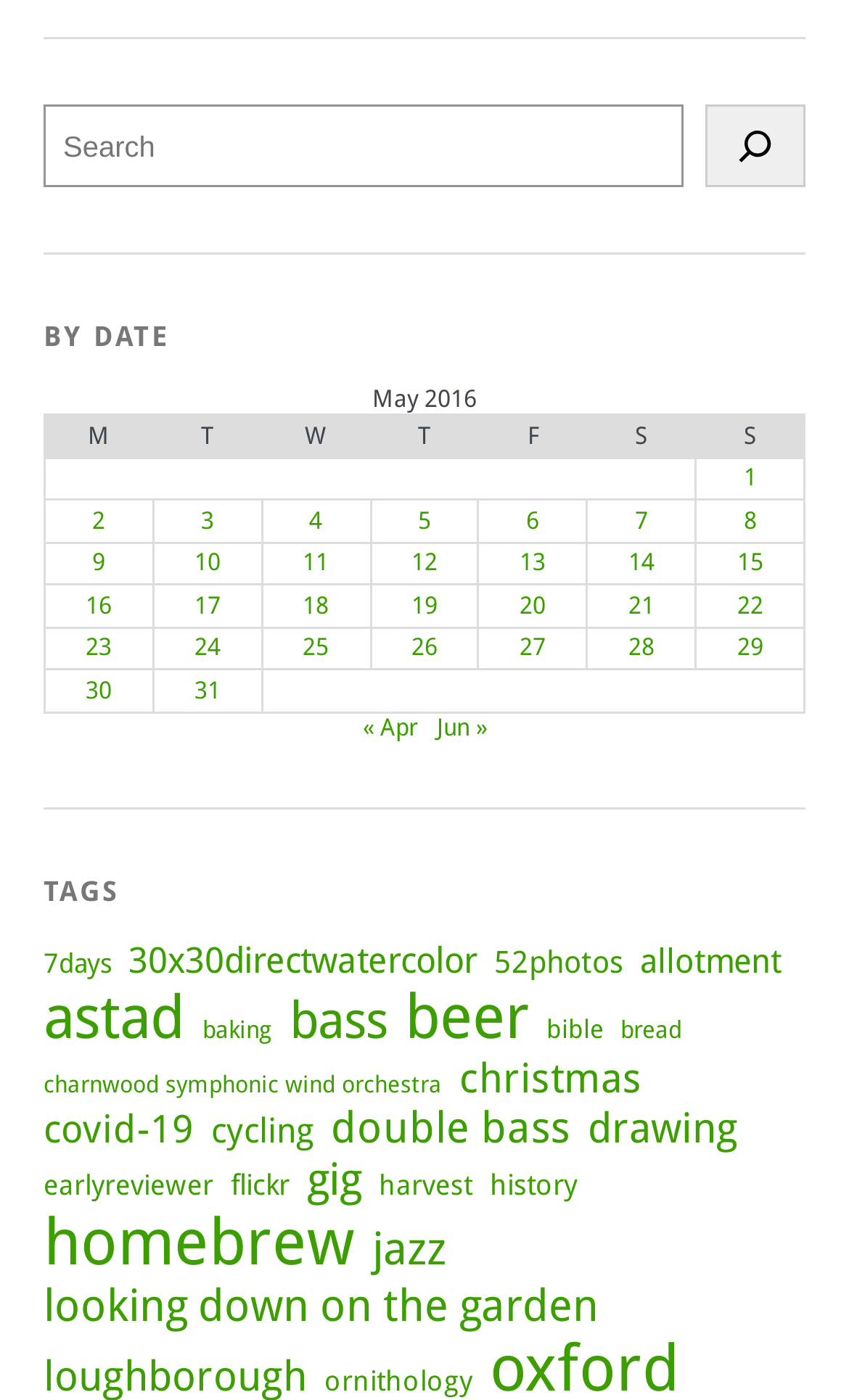What is the purpose of the search box?
Look at the image and respond with a one-word or short-phrase answer.

To search posts